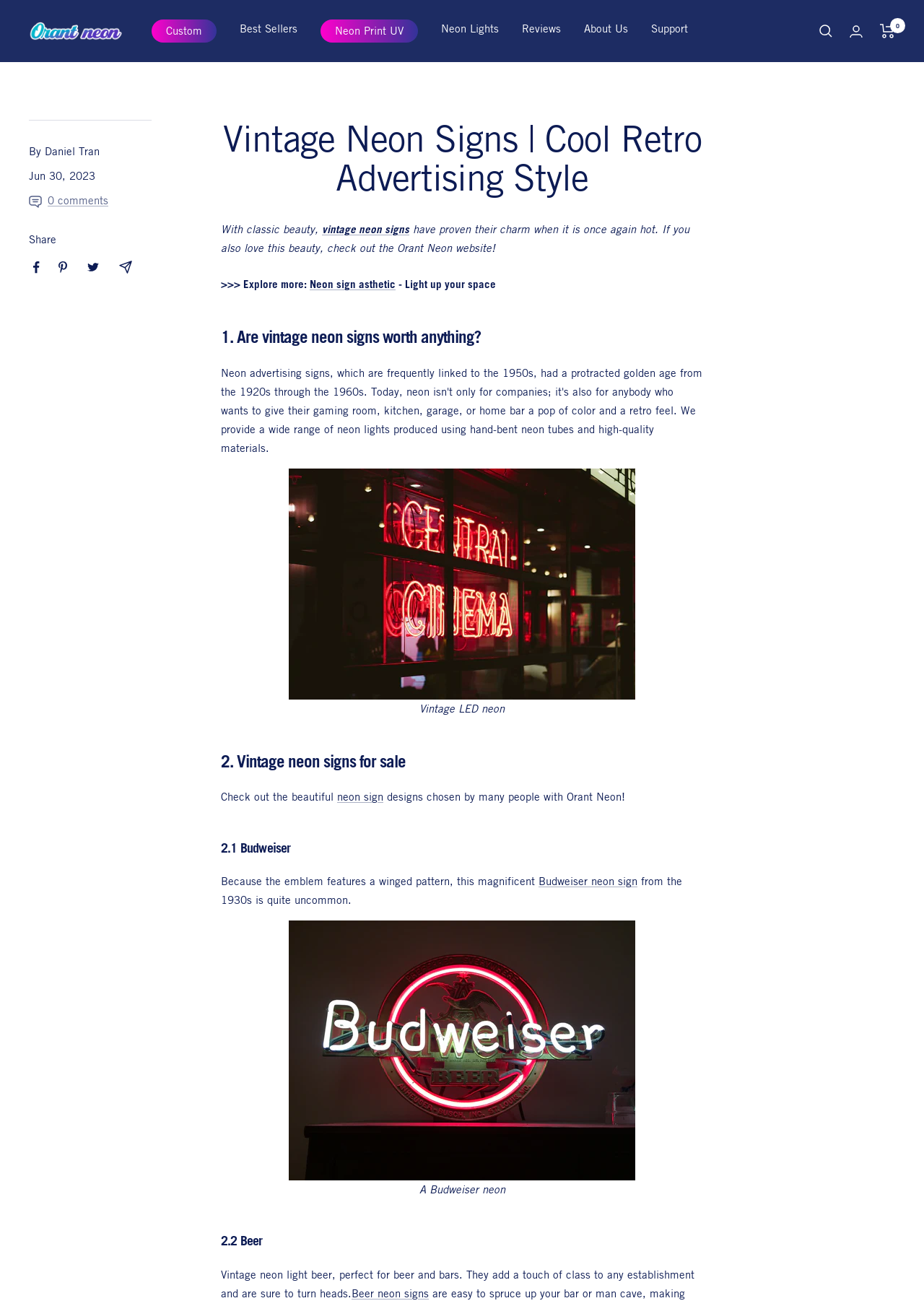Determine the coordinates of the bounding box that should be clicked to complete the instruction: "Click on Custom". The coordinates should be represented by four float numbers between 0 and 1: [left, top, right, bottom].

[0.18, 0.017, 0.219, 0.031]